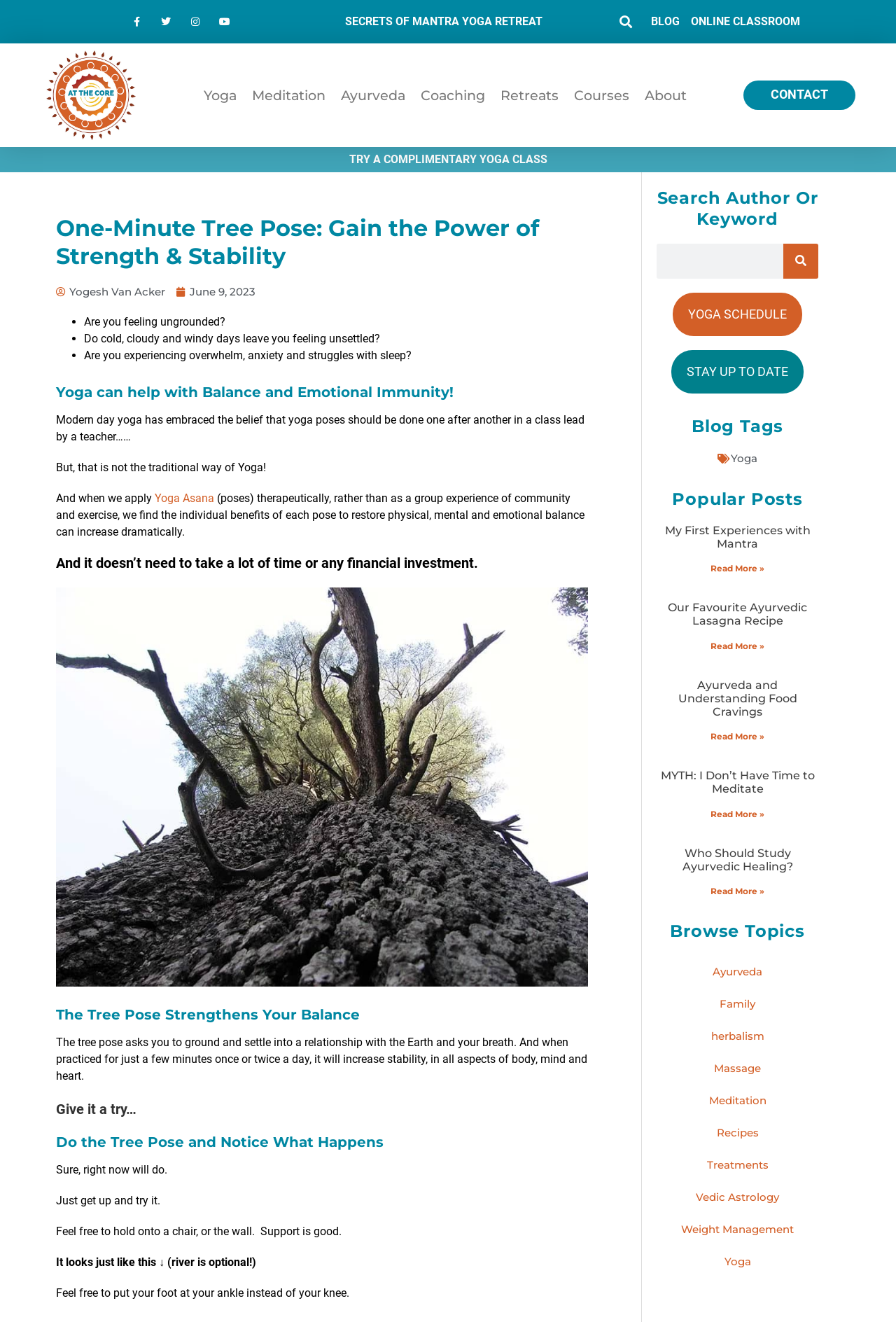What is the name of the retreat mentioned on the webpage?
Provide a well-explained and detailed answer to the question.

The webpage mentions a retreat called 'Mantra Yoga Retreat' in one of the popular posts listed. The post is titled 'My First Experiences with Mantra' and has a link to read more about it.